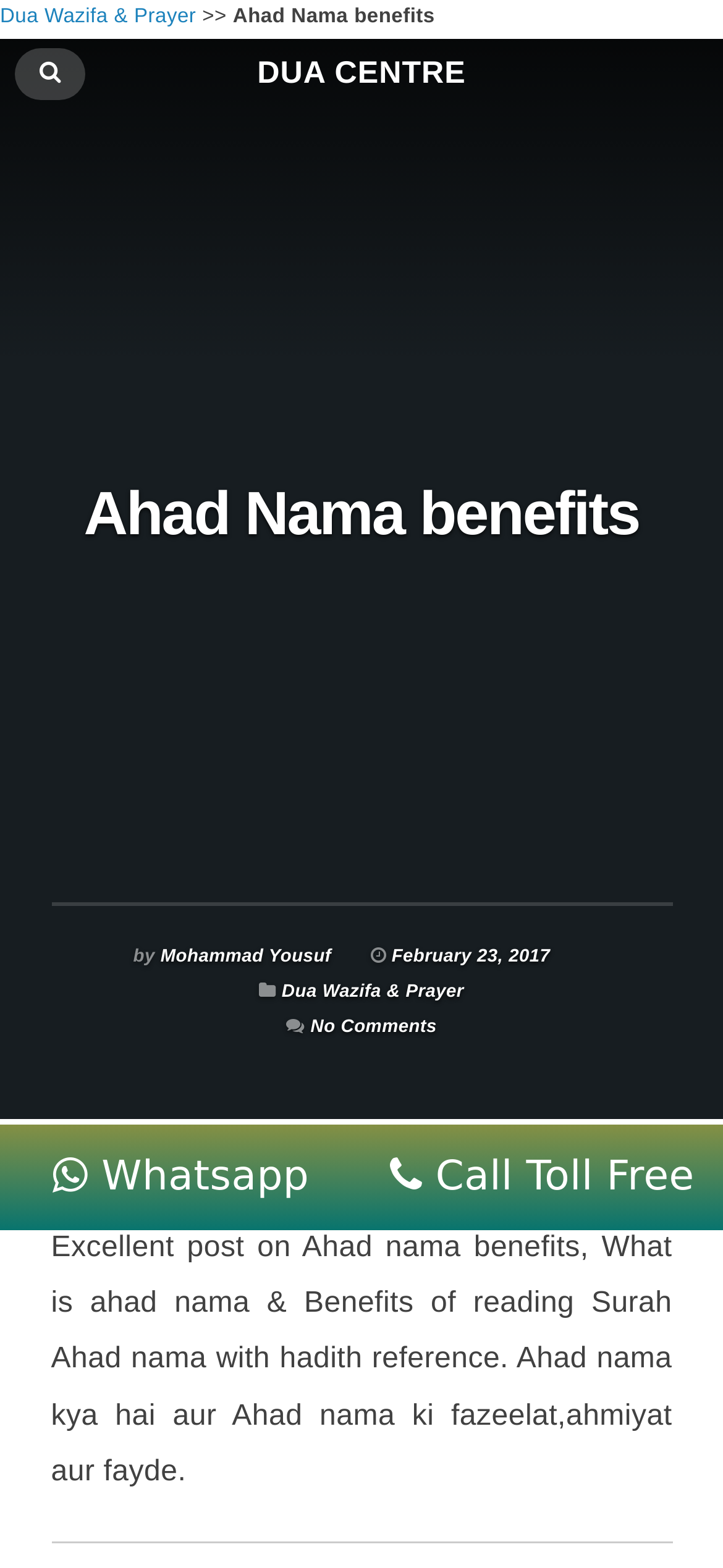Use the information in the screenshot to answer the question comprehensively: What is the name of the website section?

The name of the website section can be found by looking at the link at the top of the webpage, which says 'Dua Wazifa & Prayer'.